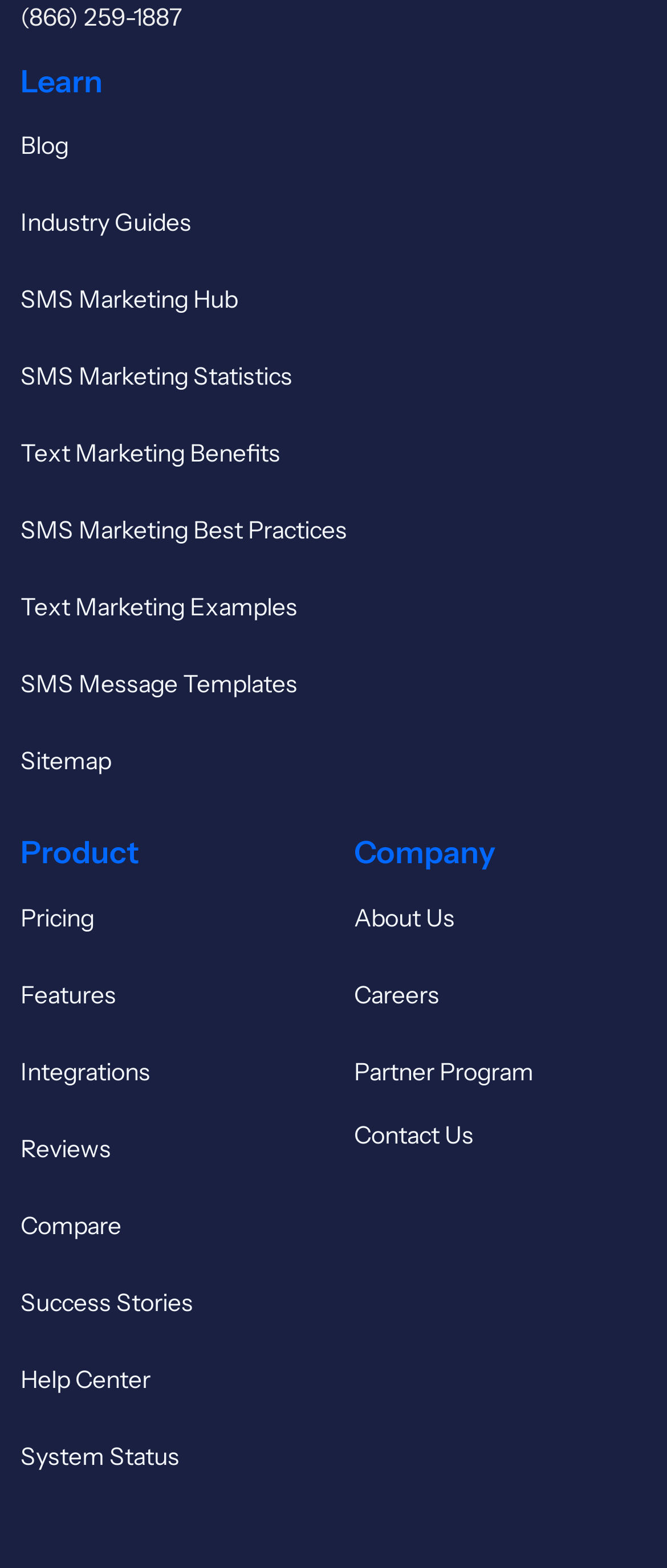Identify the bounding box coordinates for the UI element mentioned here: "Pricing". Provide the coordinates as four float values between 0 and 1, i.e., [left, top, right, bottom].

[0.031, 0.575, 0.141, 0.595]